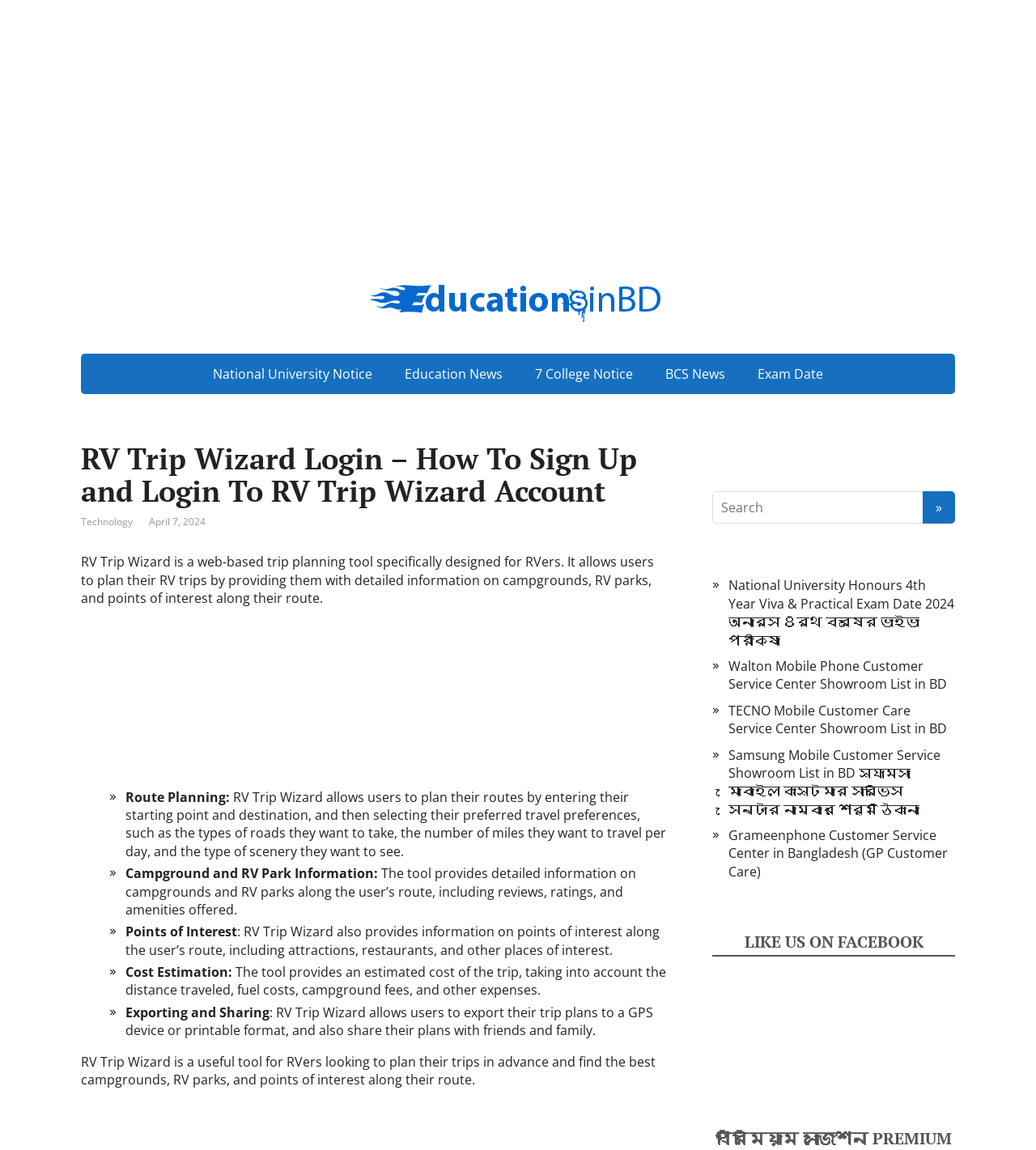What type of information does RV Trip Wizard provide?
Based on the image, respond with a single word or phrase.

Campgrounds, RV parks, points of interest